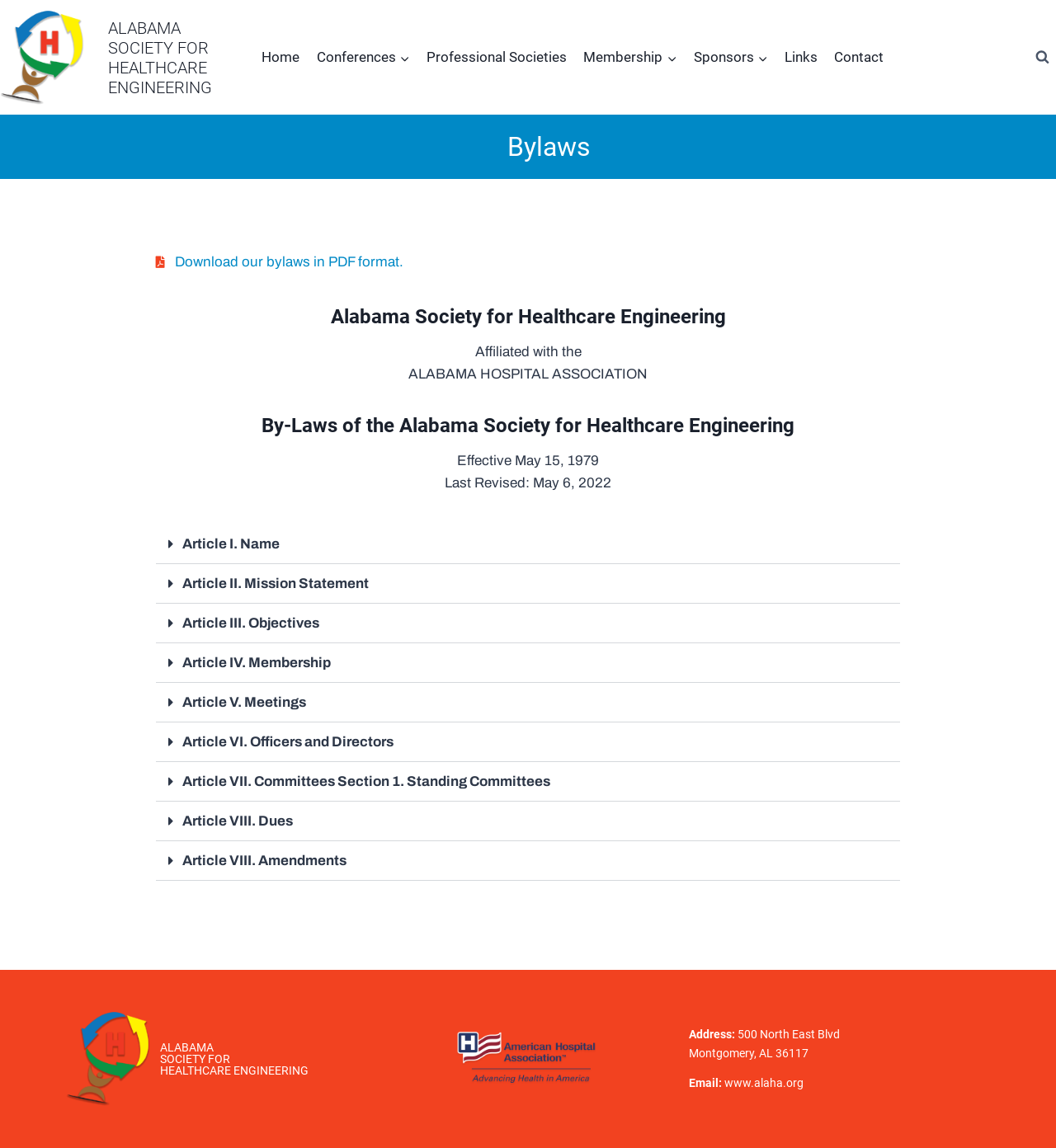Determine the bounding box coordinates of the section to be clicked to follow the instruction: "Click the 'Home' link". The coordinates should be given as four float numbers between 0 and 1, formatted as [left, top, right, bottom].

[0.24, 0.033, 0.292, 0.067]